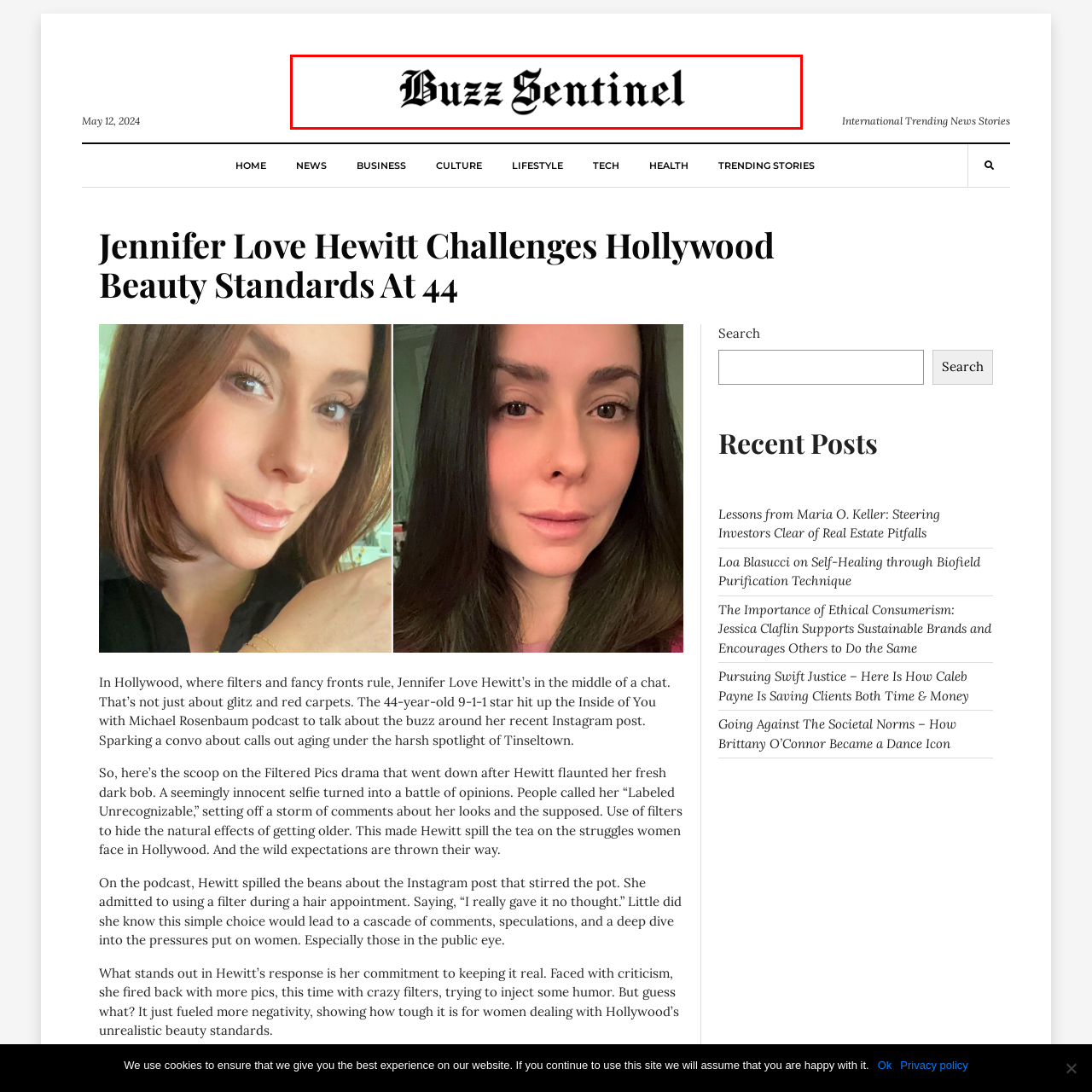What is the focus of the featured story on Jennifer Love Hewitt?
Analyze the image within the red bounding box and respond to the question with a detailed answer derived from the visual content.

The featured story on Jennifer Love Hewitt is likely about the challenges she faces as a public figure, which is a topic that Buzz Sentinel covers as part of its focus on contemporary issues.